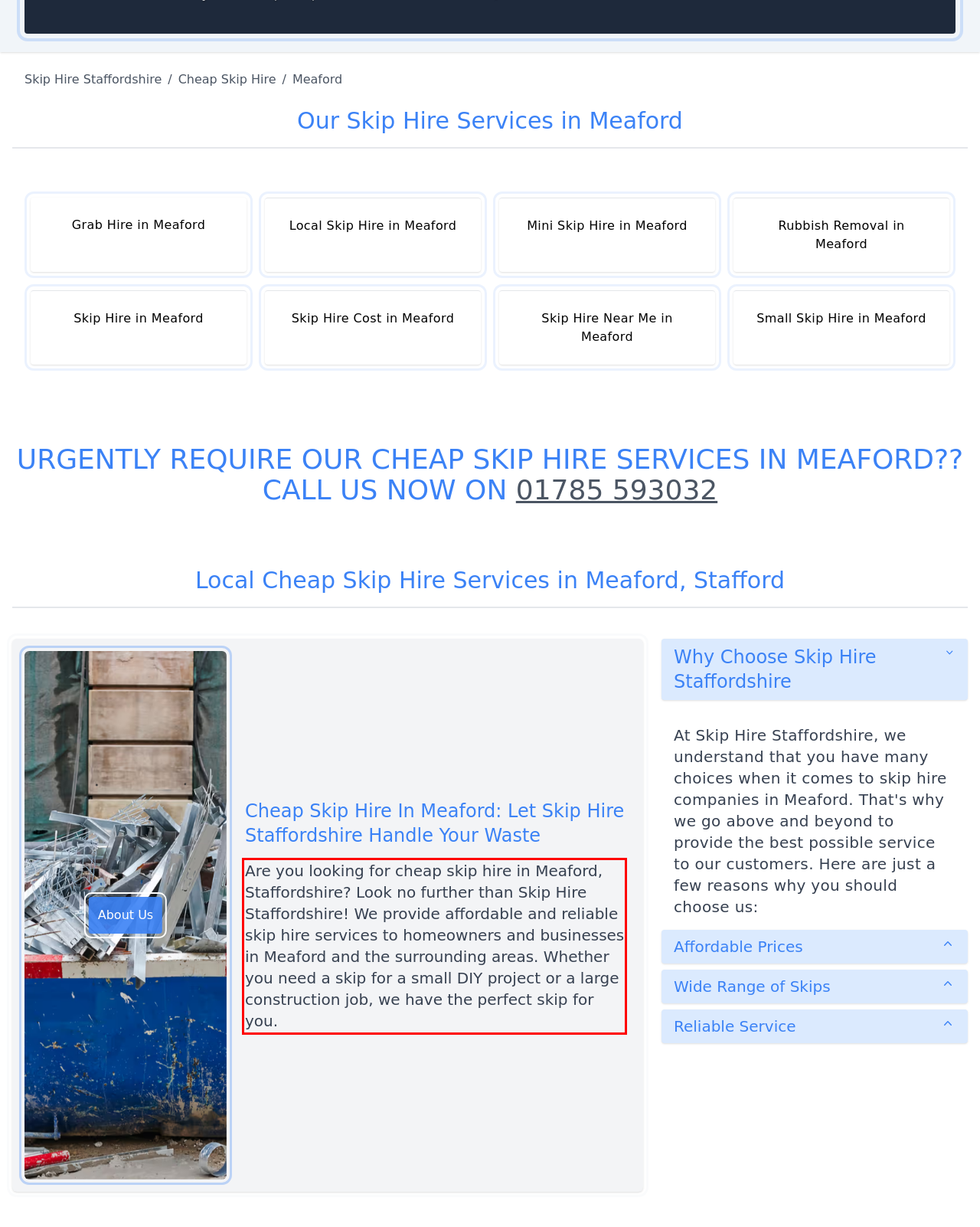Given a webpage screenshot, locate the red bounding box and extract the text content found inside it.

Are you looking for cheap skip hire in Meaford, Staffordshire? Look no further than Skip Hire Staffordshire! We provide affordable and reliable skip hire services to homeowners and businesses in Meaford and the surrounding areas. Whether you need a skip for a small DIY project or a large construction job, we have the perfect skip for you.